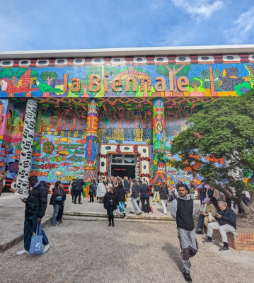Elaborate on all the features and components visible in the image.

The image captures a vibrant and colorful scene at the Venice Biennale, a prestigious international art exhibition. The foreground features a diverse crowd of visitors, showcasing a lively atmosphere filled with art enthusiasts. The backdrop consists of a strikingly decorated building, flamboyantly adorned with patterns and bright colors, prominently displaying the words "La Biennale." This artistic facade sets the stage for the event, reflecting its celebration of creativity and cultural expression. The sky above is clear, enhancing the vividness of the artwork, while attendees engage and explore the rich offerings of the Biennale.